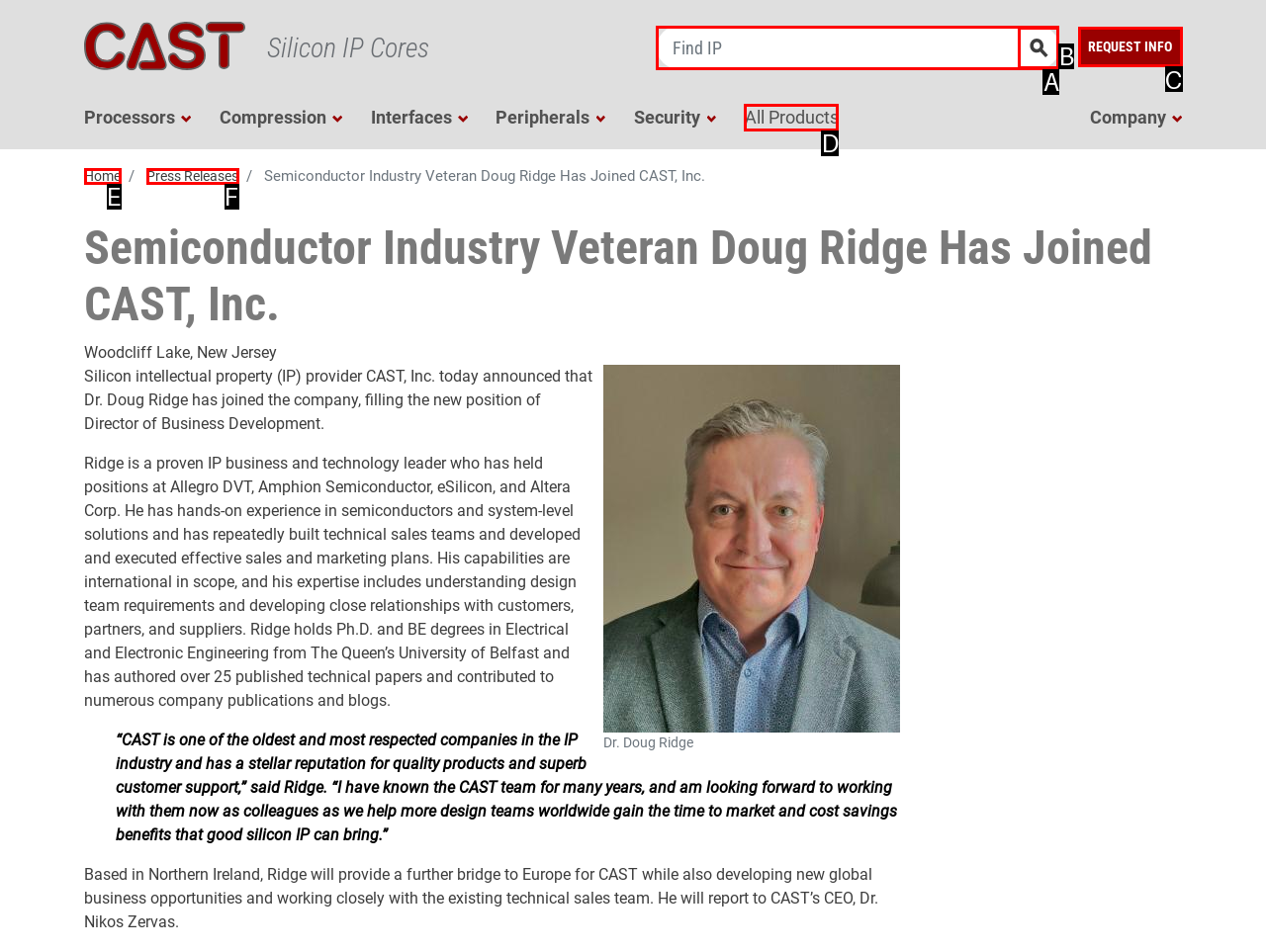Determine which HTML element best suits the description: Press Releases. Reply with the letter of the matching option.

F